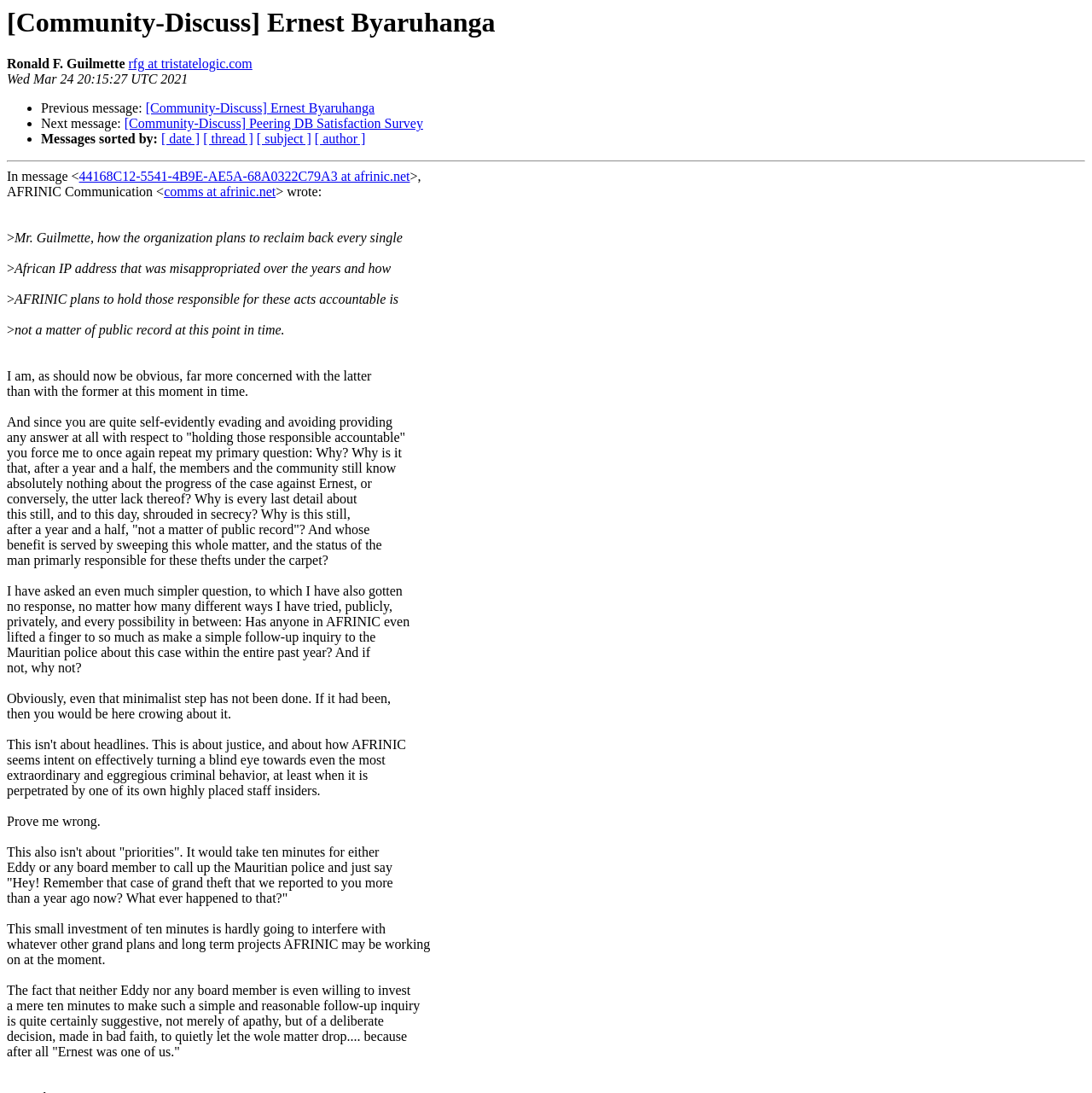What is the date of the message?
Give a single word or phrase answer based on the content of the image.

Wed Mar 24 20:15:27 UTC 2021